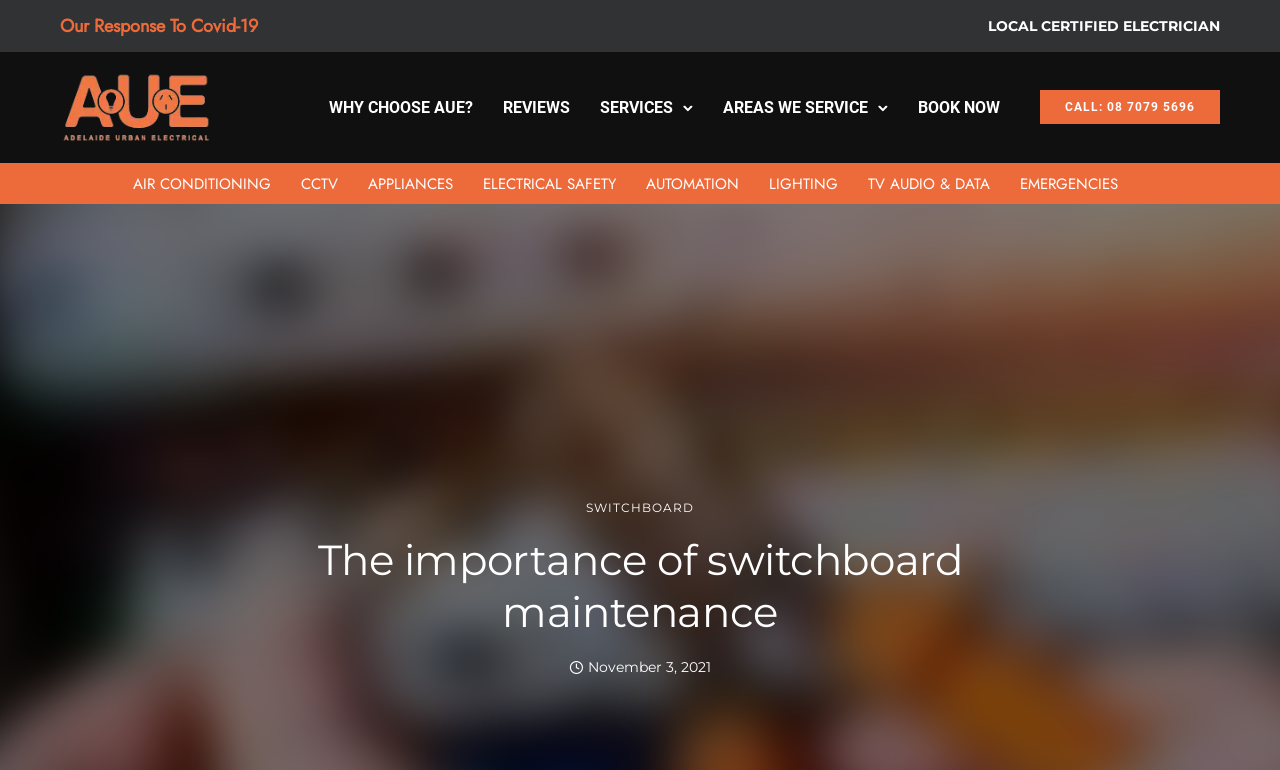Pinpoint the bounding box coordinates of the area that must be clicked to complete this instruction: "Book an appointment".

[0.709, 0.114, 0.789, 0.165]